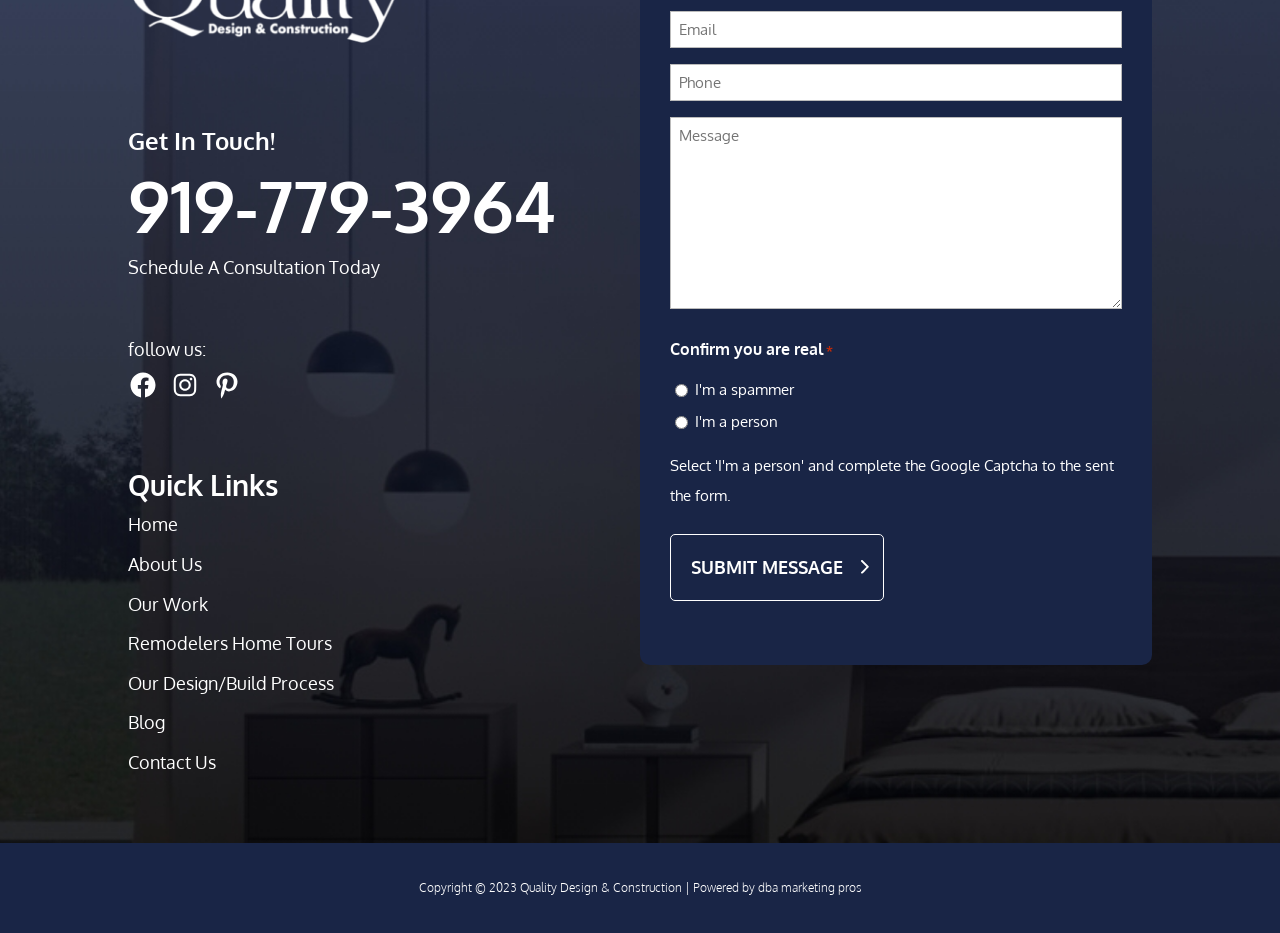Locate the bounding box coordinates of the clickable region to complete the following instruction: "Click the 'Get In Touch!' heading."

[0.1, 0.134, 0.5, 0.178]